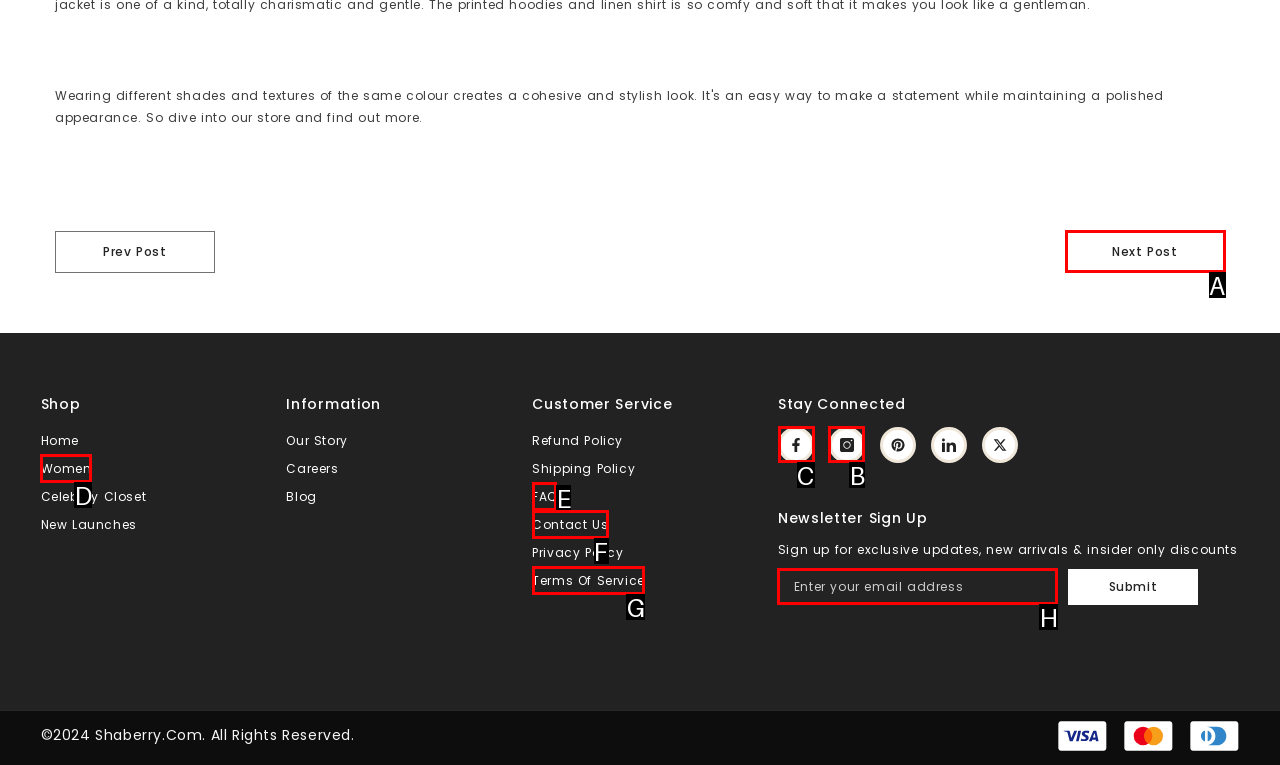Decide which HTML element to click to complete the task: Follow Shaberry on Facebook Provide the letter of the appropriate option.

C